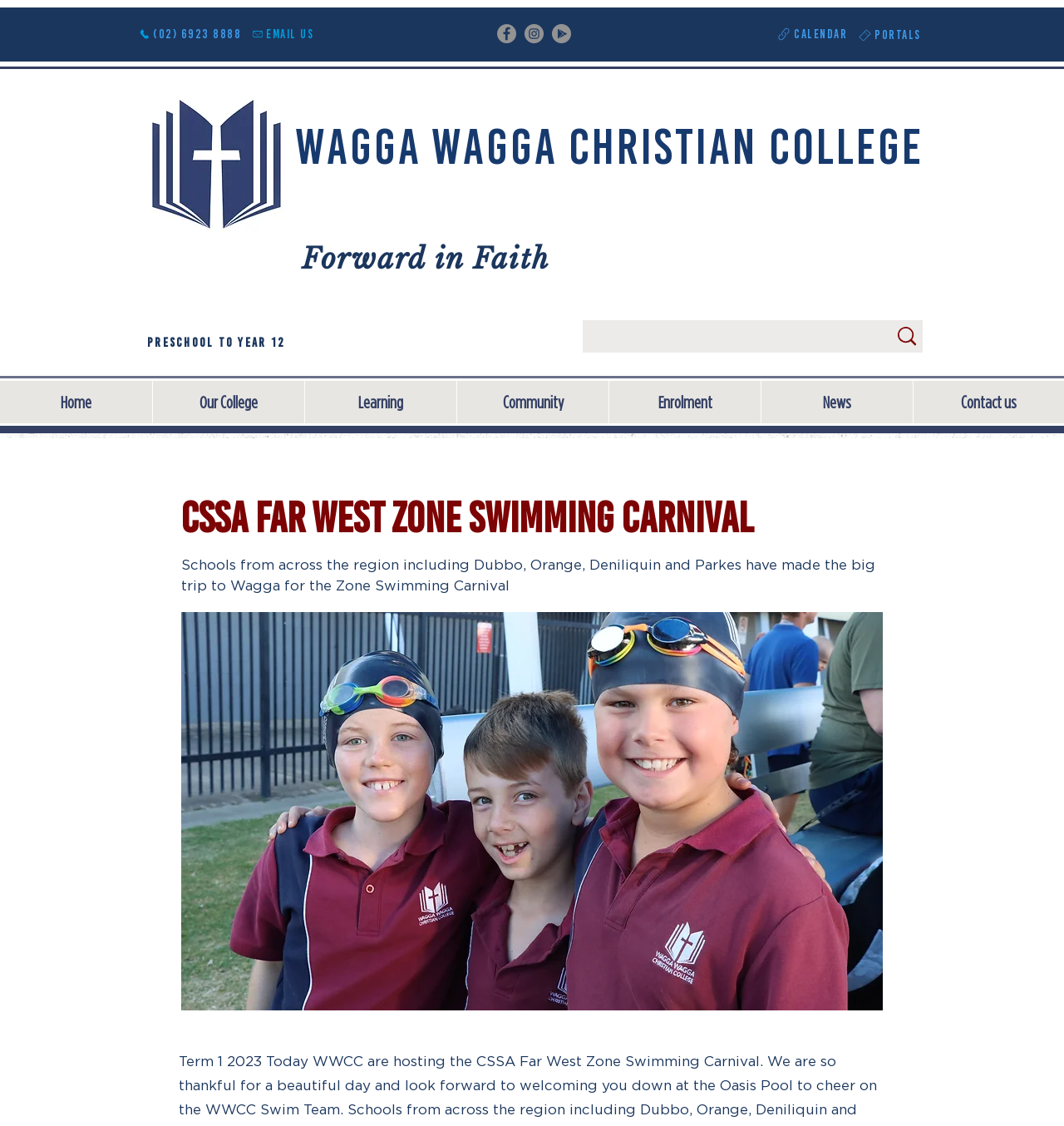Based on the description "(02) 6923 8888", find the bounding box of the specified UI element.

[0.13, 0.02, 0.233, 0.041]